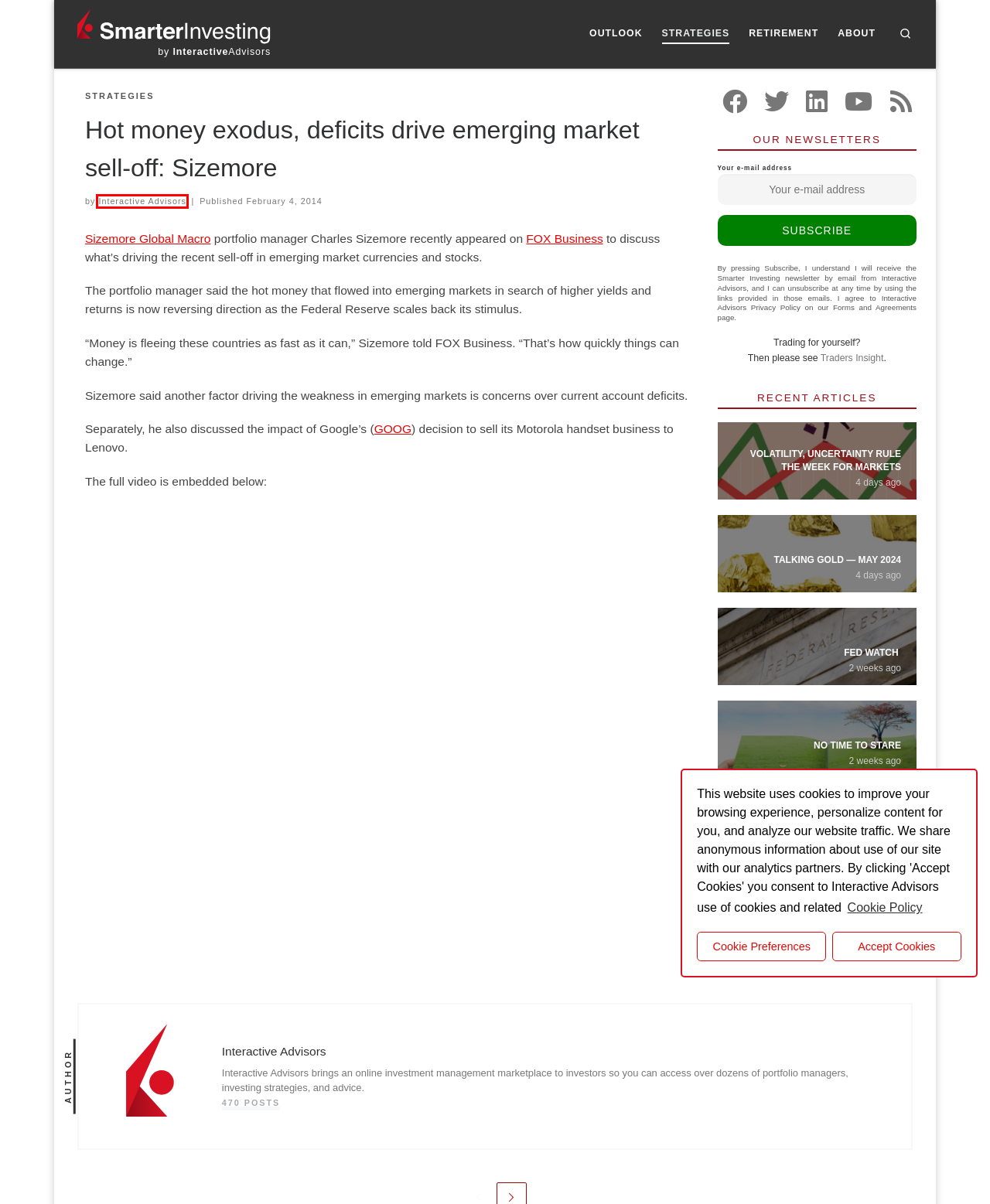Analyze the screenshot of a webpage that features a red rectangle bounding box. Pick the webpage description that best matches the new webpage you would see after clicking on the element within the red bounding box. Here are the candidates:
A. Smarter Investing
B. Outlook – Smarter Investing
C. Sizemore Capital: Dividend Growth Investment Portfolio - Interactive Advisors
D. About – Smarter Investing
E. Interactive Advisors
F. No time to stare – Smarter Investing
G. Interactive Advisors – Smarter Investing
H. Four companies reshaping the AI landscape – Smarter Investing

G